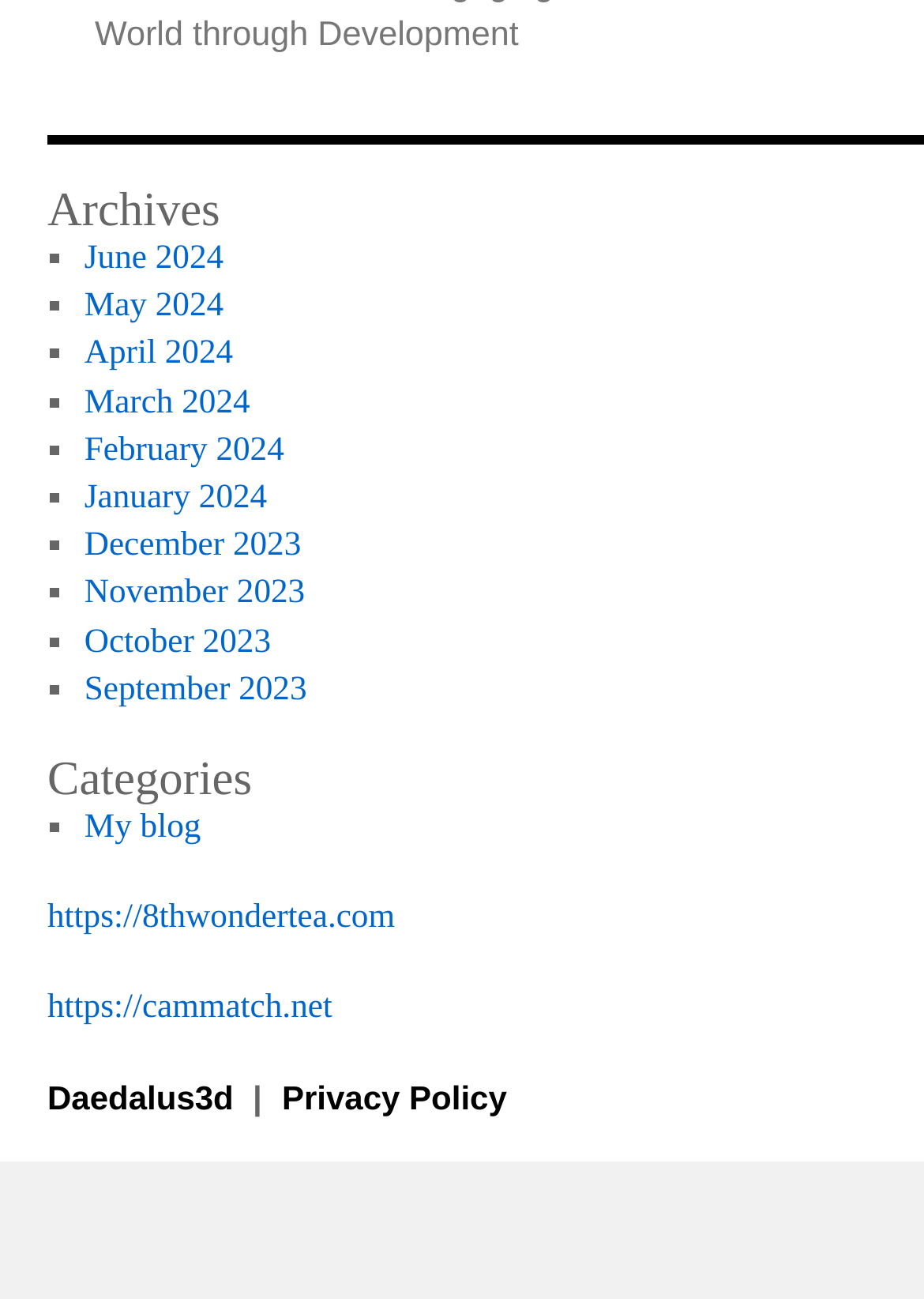Locate the bounding box coordinates of the element that should be clicked to fulfill the instruction: "Browse categories".

[0.051, 0.582, 0.615, 0.619]